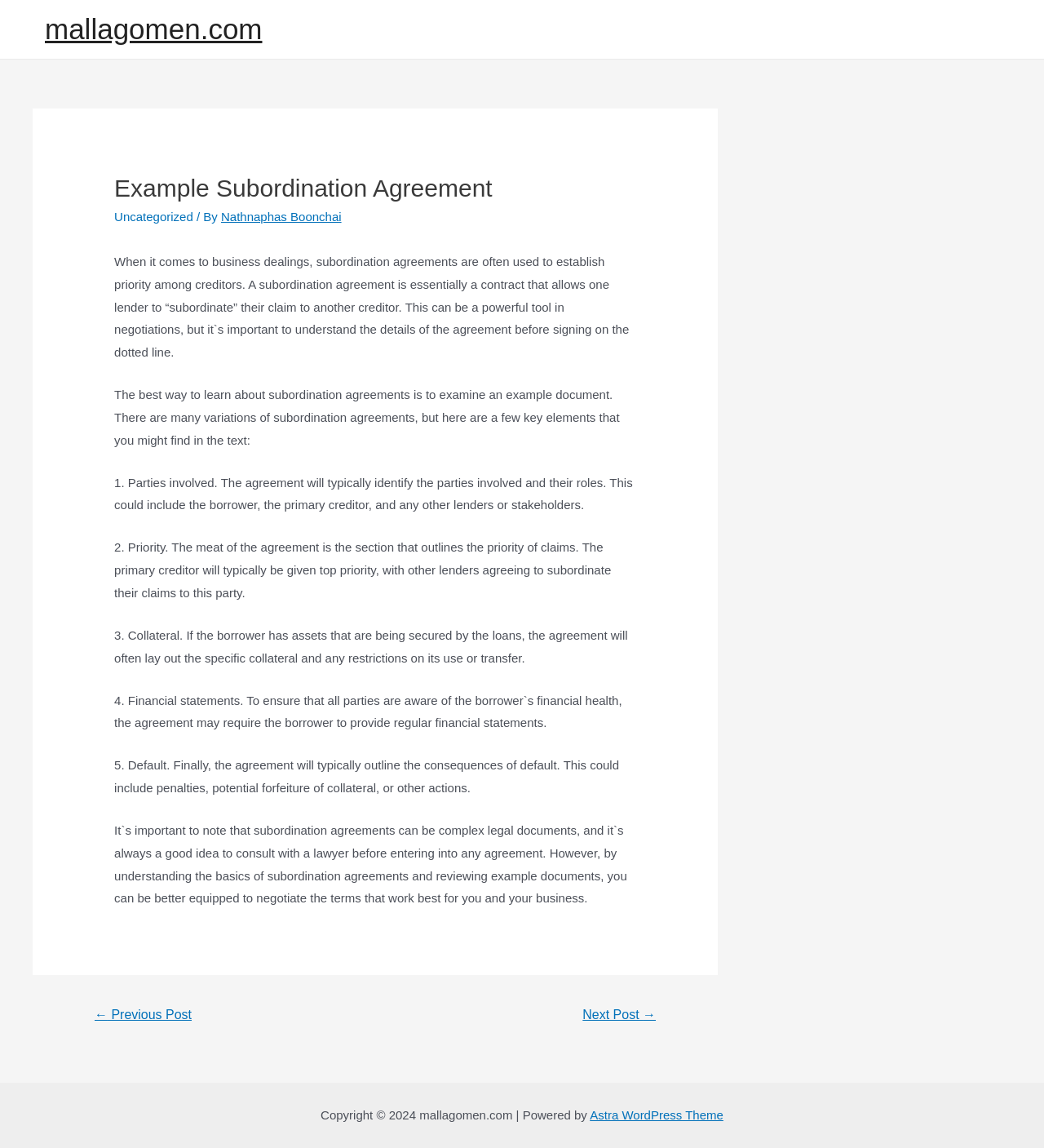What are the key elements of a subordination agreement?
Look at the image and provide a short answer using one word or a phrase.

Parties, priority, collateral, financial statements, default